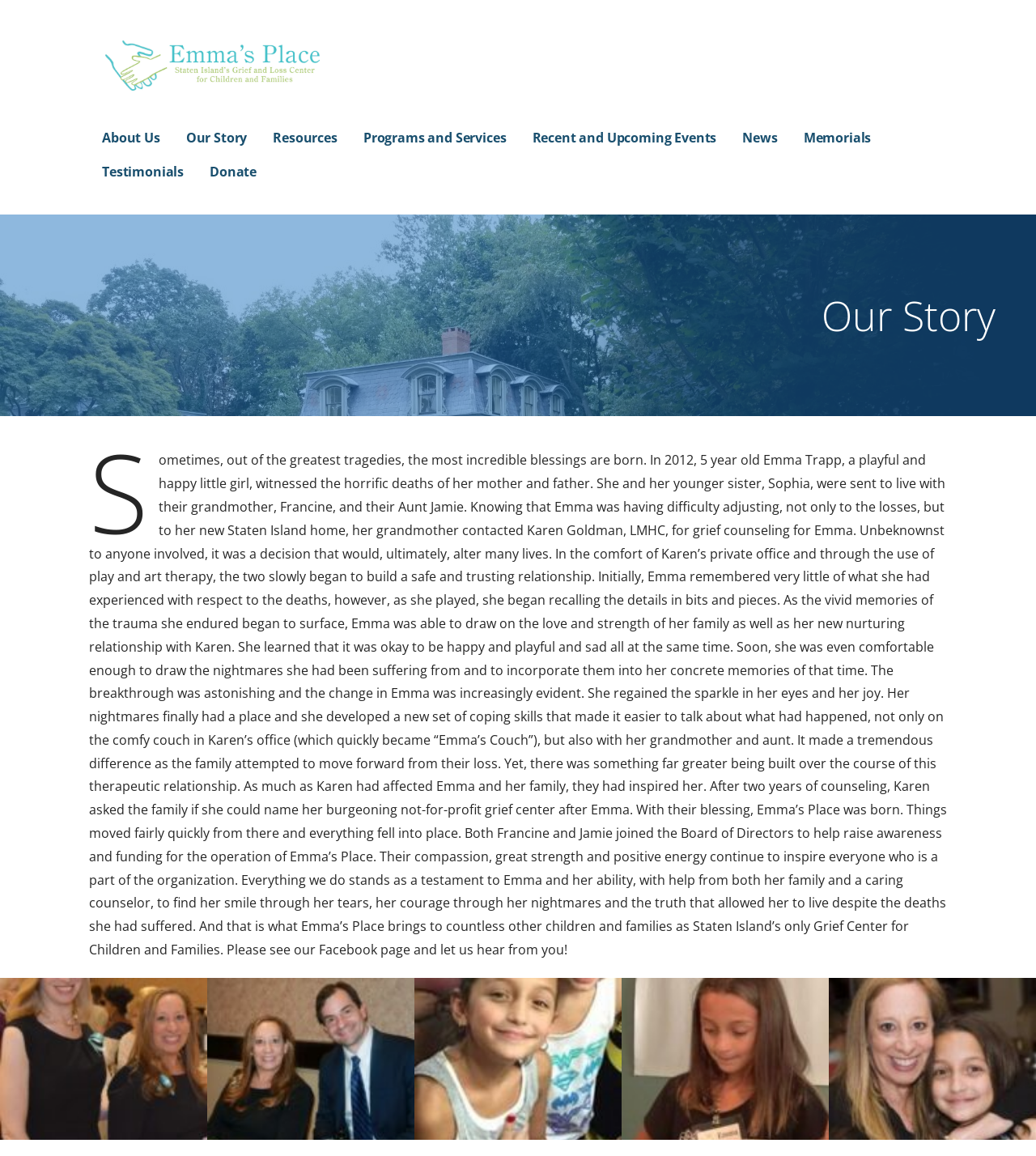What is the name of the counselor who helped Emma?
Answer the question with a thorough and detailed explanation.

According to the static text, Karen Goldman, LMHC, was the counselor who helped Emma cope with her grief and trauma, and eventually founded Emma's Place.